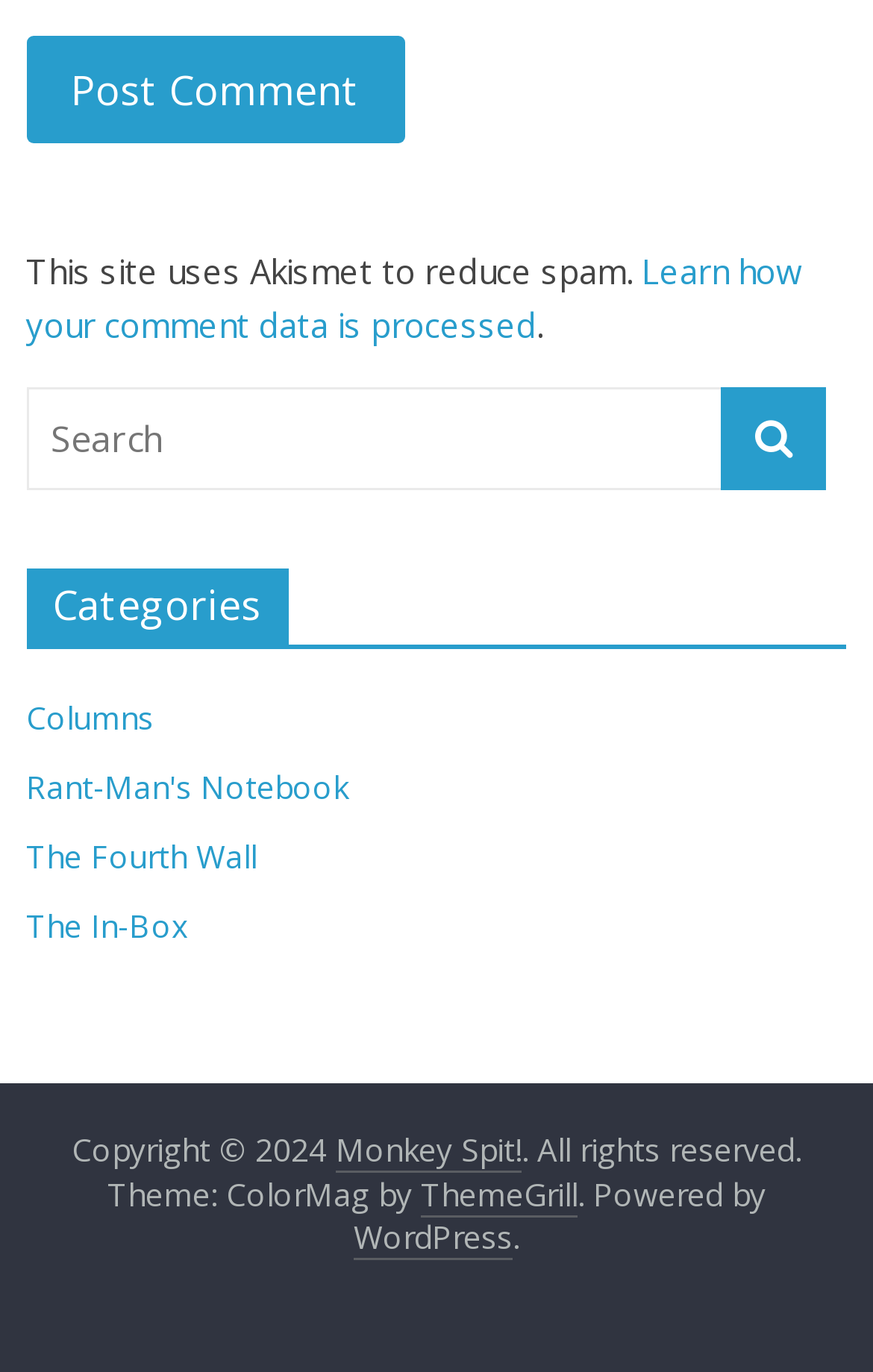Please determine the bounding box coordinates of the clickable area required to carry out the following instruction: "submit to the summer writing contest". The coordinates must be four float numbers between 0 and 1, represented as [left, top, right, bottom].

None